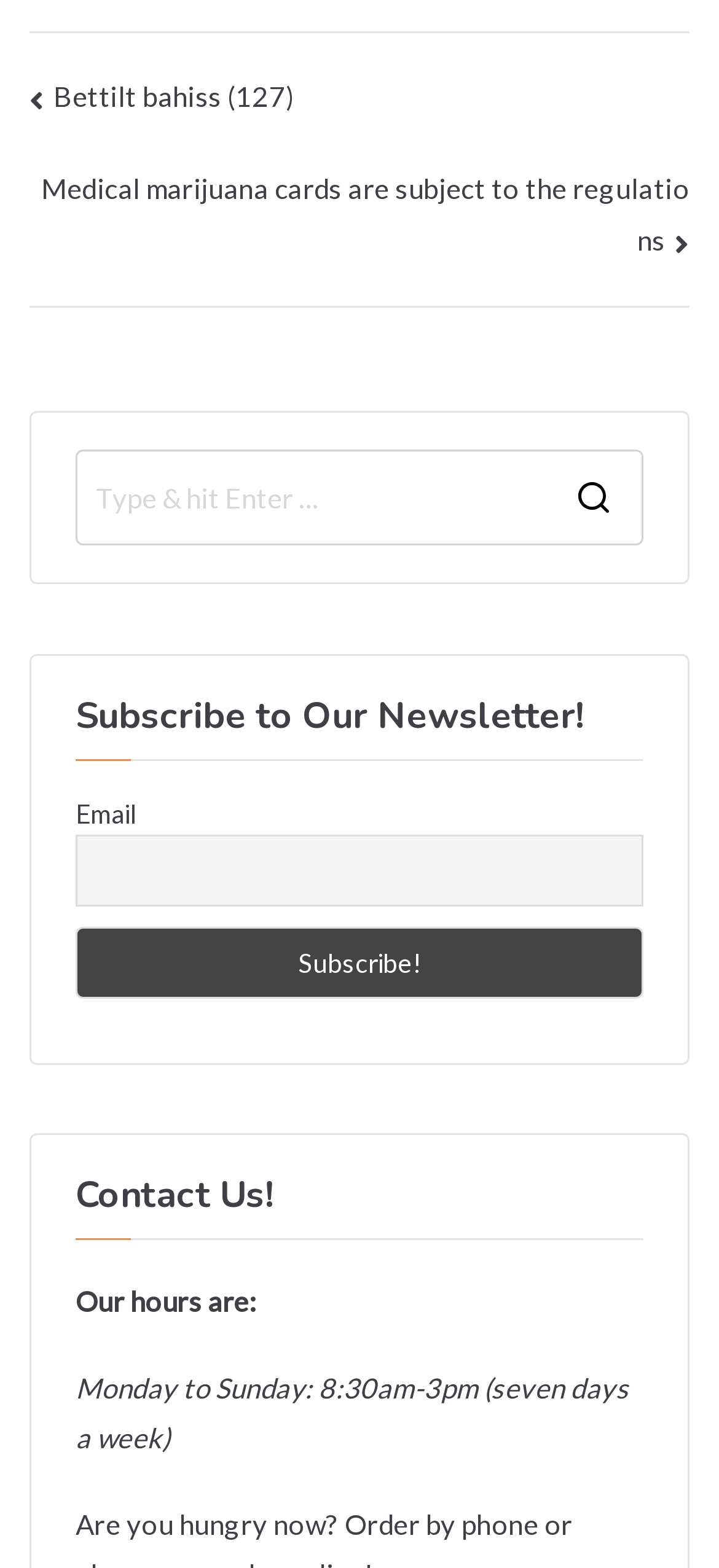Review the image closely and give a comprehensive answer to the question: What is the purpose of the search box?

The search box is located in the navigation section of the webpage, and it has a label 'Search for:' next to it. This suggests that the search box is intended for users to search for specific posts or content on the website.